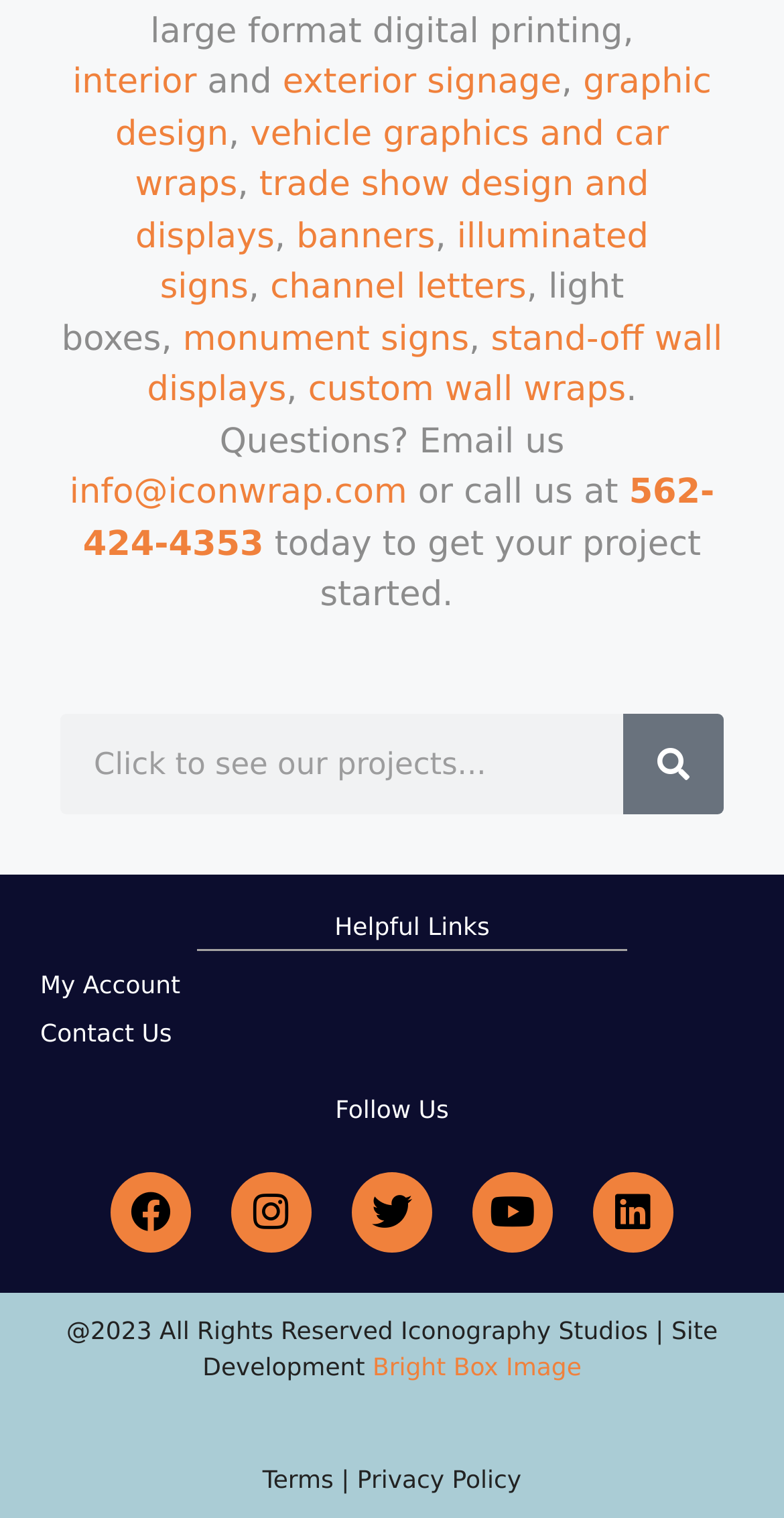What is the company's phone number?
Analyze the image and deliver a detailed answer to the question.

The phone number '562-424-4353' is provided on the webpage, allowing customers to contact the company via phone call.